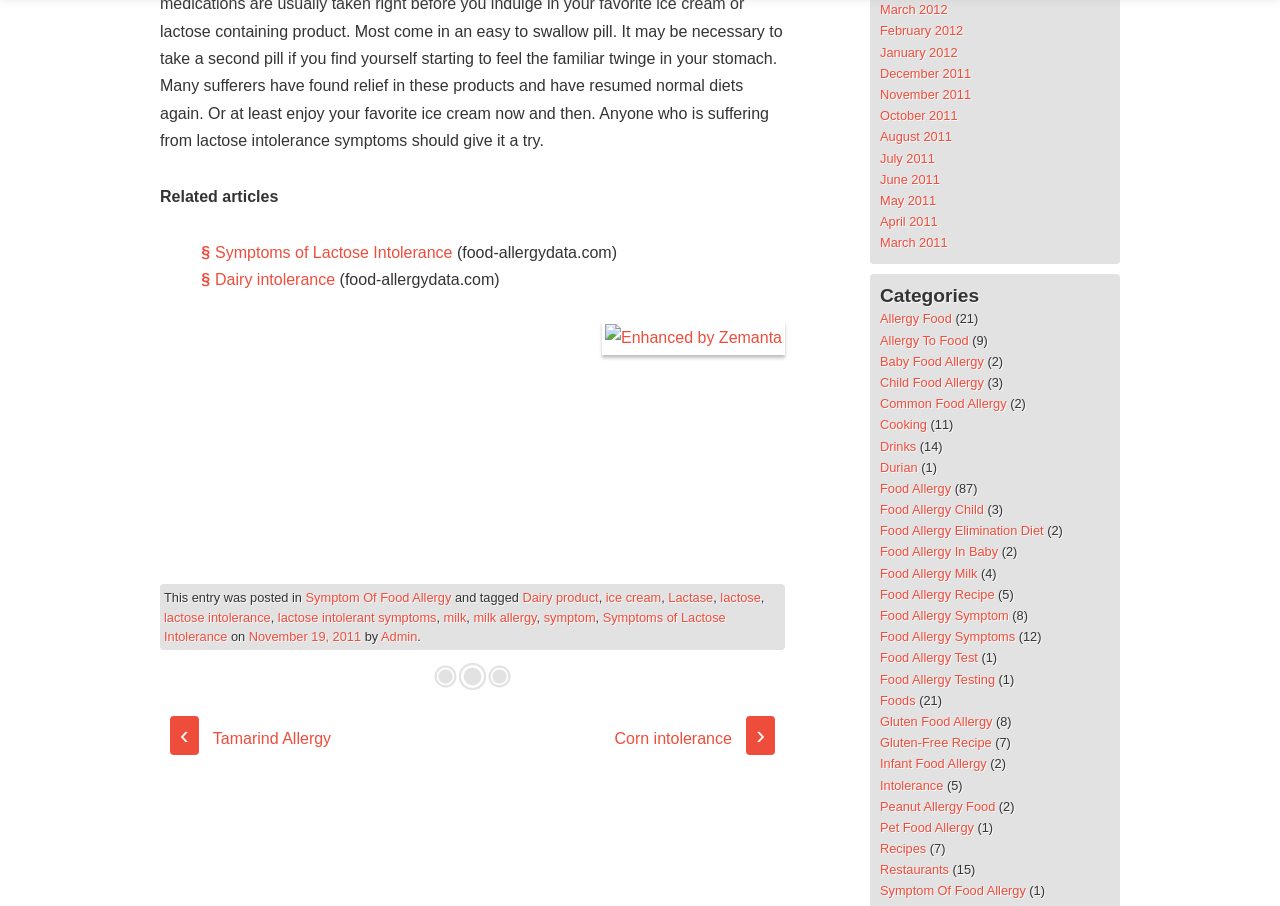Find the UI element described as: "www.AdaptiveScubaPrograms.org" and predict its bounding box coordinates. Ensure the coordinates are four float numbers between 0 and 1, [left, top, right, bottom].

None